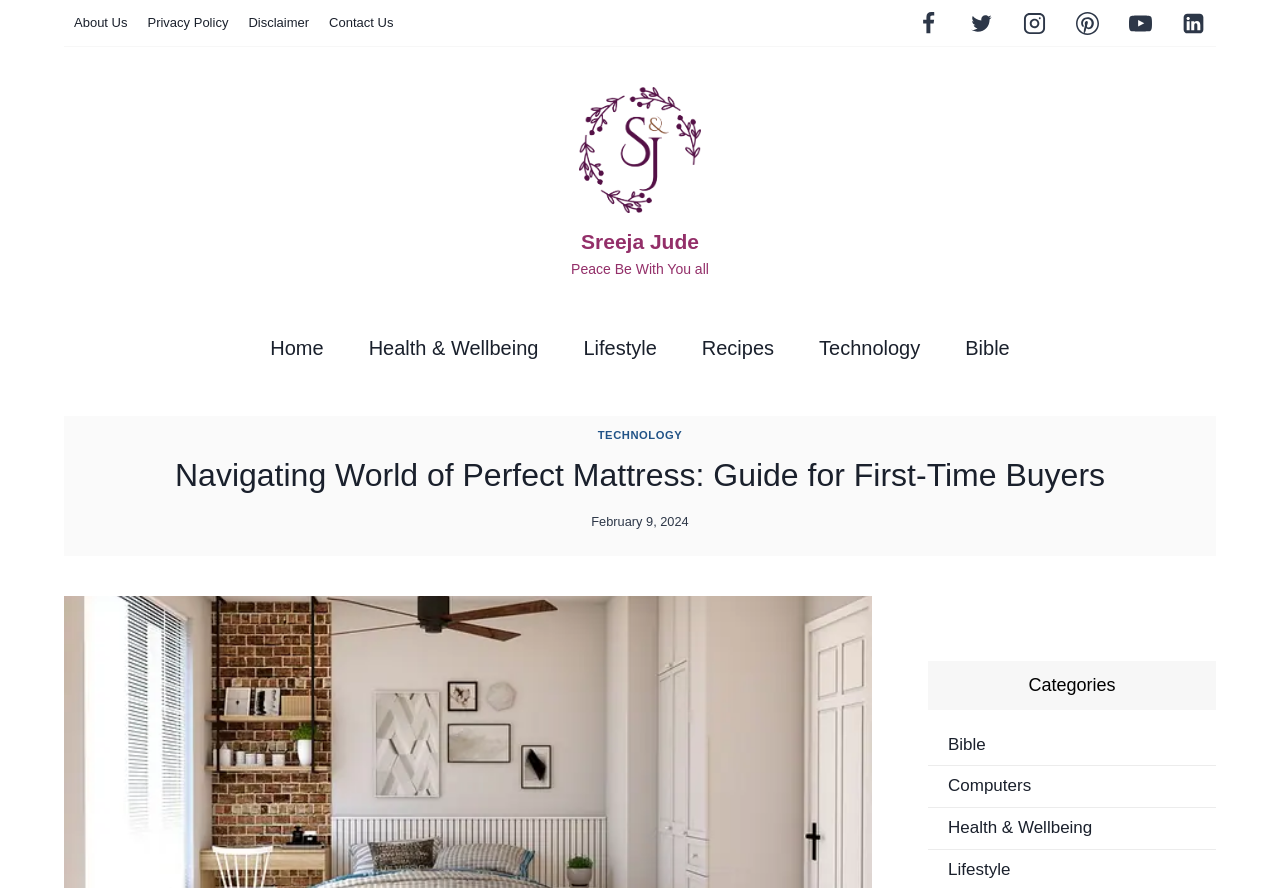Find the bounding box coordinates of the area to click in order to follow the instruction: "Visit Facebook page".

[0.707, 0.0, 0.743, 0.052]